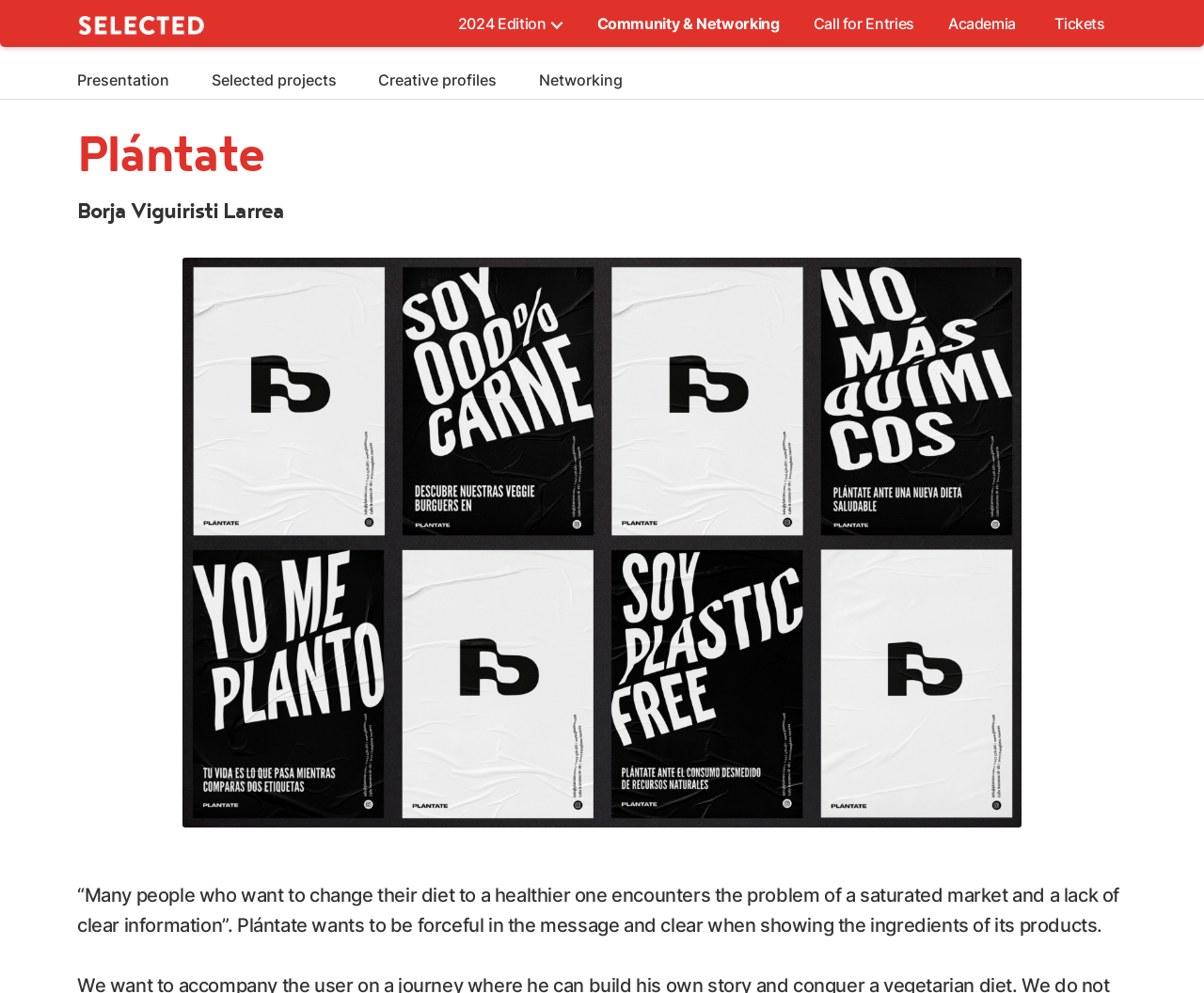Bounding box coordinates should be provided in the format (top-left x, top-left y, bottom-right x, bottom-right y) with all values between 0 and 1. Identify the bounding box for this UI element: 2024 Edition

[0.366, 0.0, 0.468, 0.045]